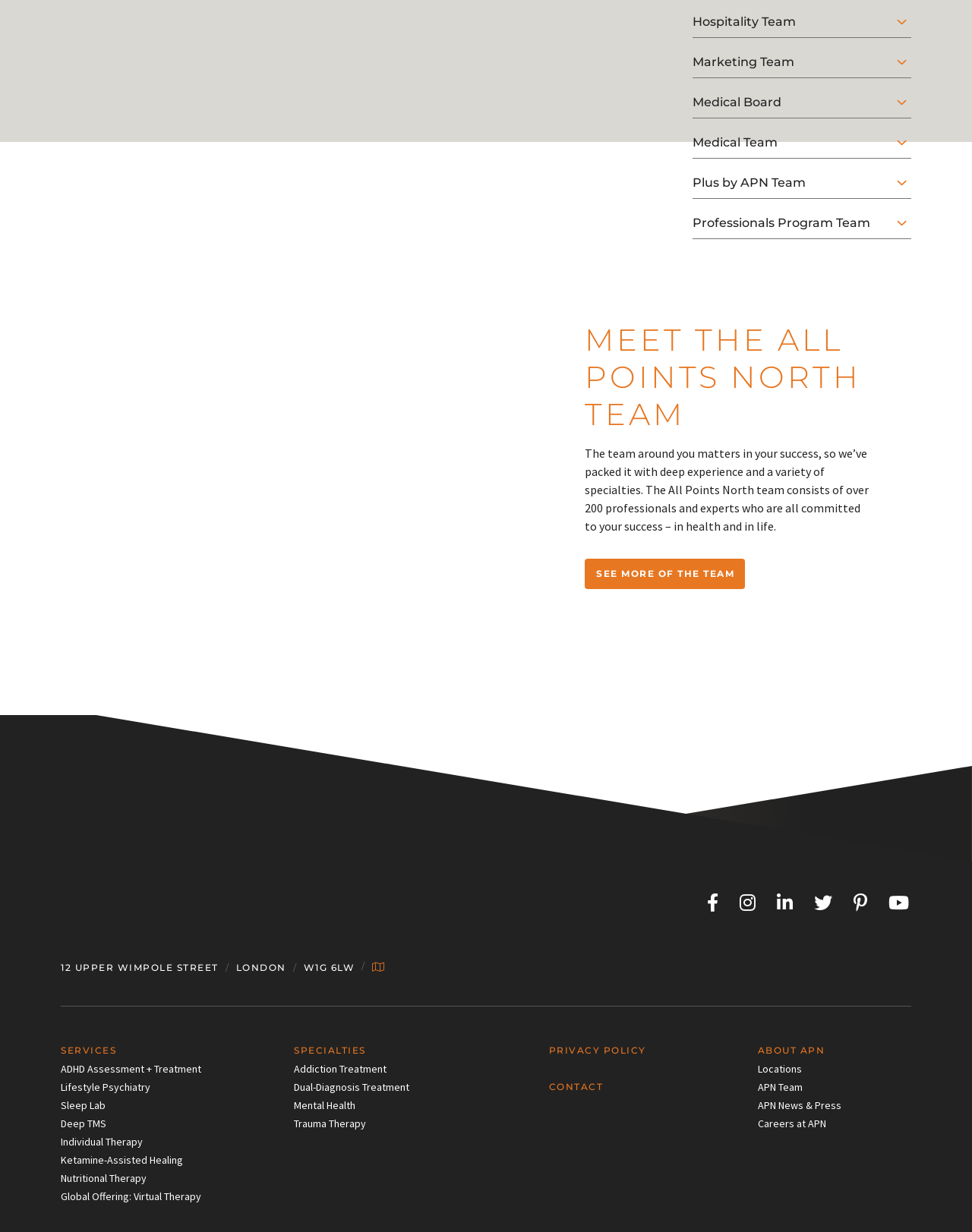Please find the bounding box coordinates of the element that you should click to achieve the following instruction: "Click on the 'SERVICES' link". The coordinates should be presented as four float numbers between 0 and 1: [left, top, right, bottom].

[0.062, 0.848, 0.12, 0.857]